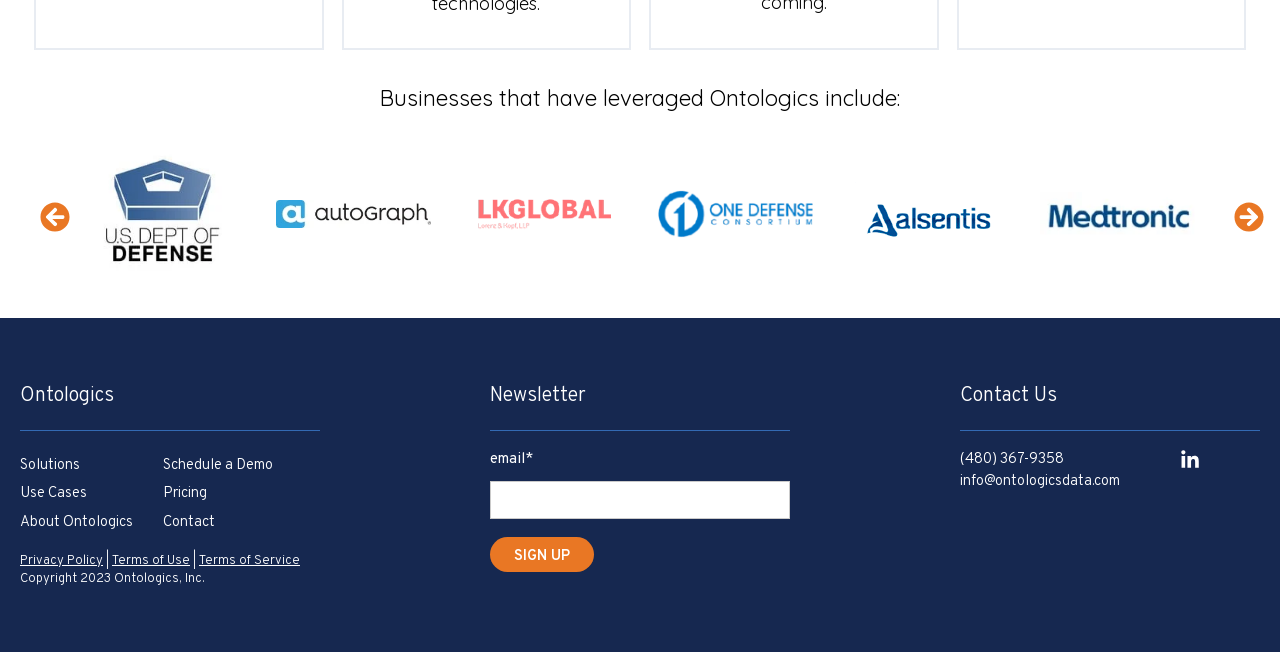Pinpoint the bounding box coordinates of the clickable area necessary to execute the following instruction: "Click the Solutions menu item". The coordinates should be given as four float numbers between 0 and 1, namely [left, top, right, bottom].

[0.016, 0.699, 0.062, 0.728]